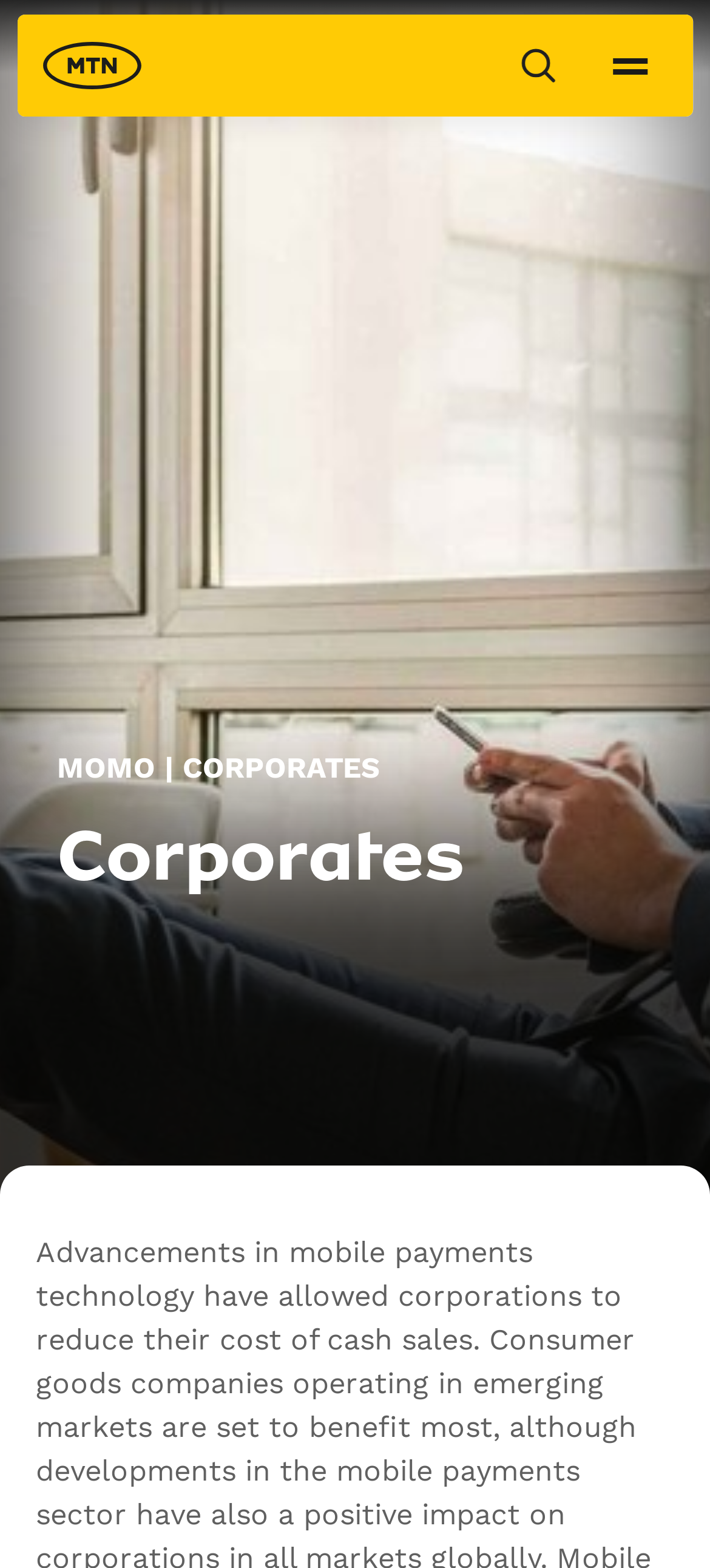Determine the bounding box coordinates for the UI element described. Format the coordinates as (top-left x, top-left y, bottom-right x, bottom-right y) and ensure all values are between 0 and 1. Element description: alt="site-logo"

[0.061, 0.026, 0.199, 0.057]